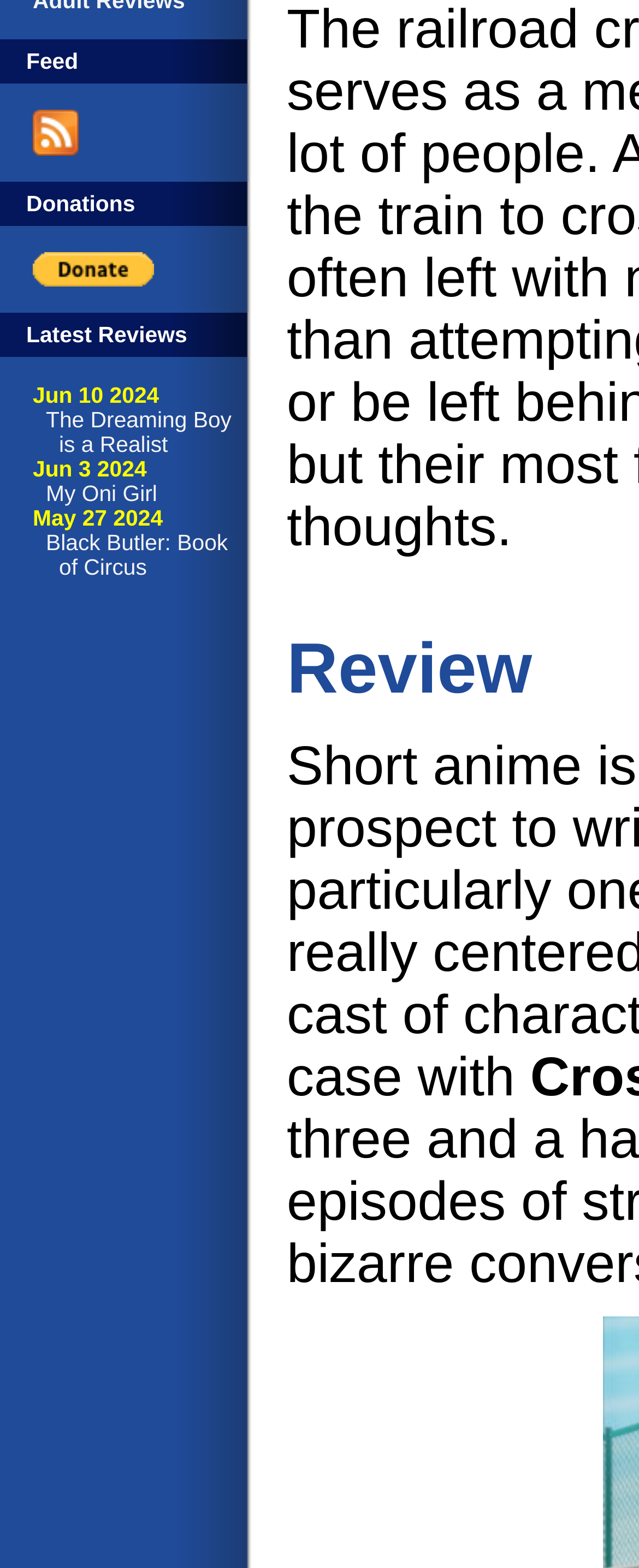Mark the bounding box of the element that matches the following description: "My Oni Girl".

[0.072, 0.307, 0.246, 0.323]